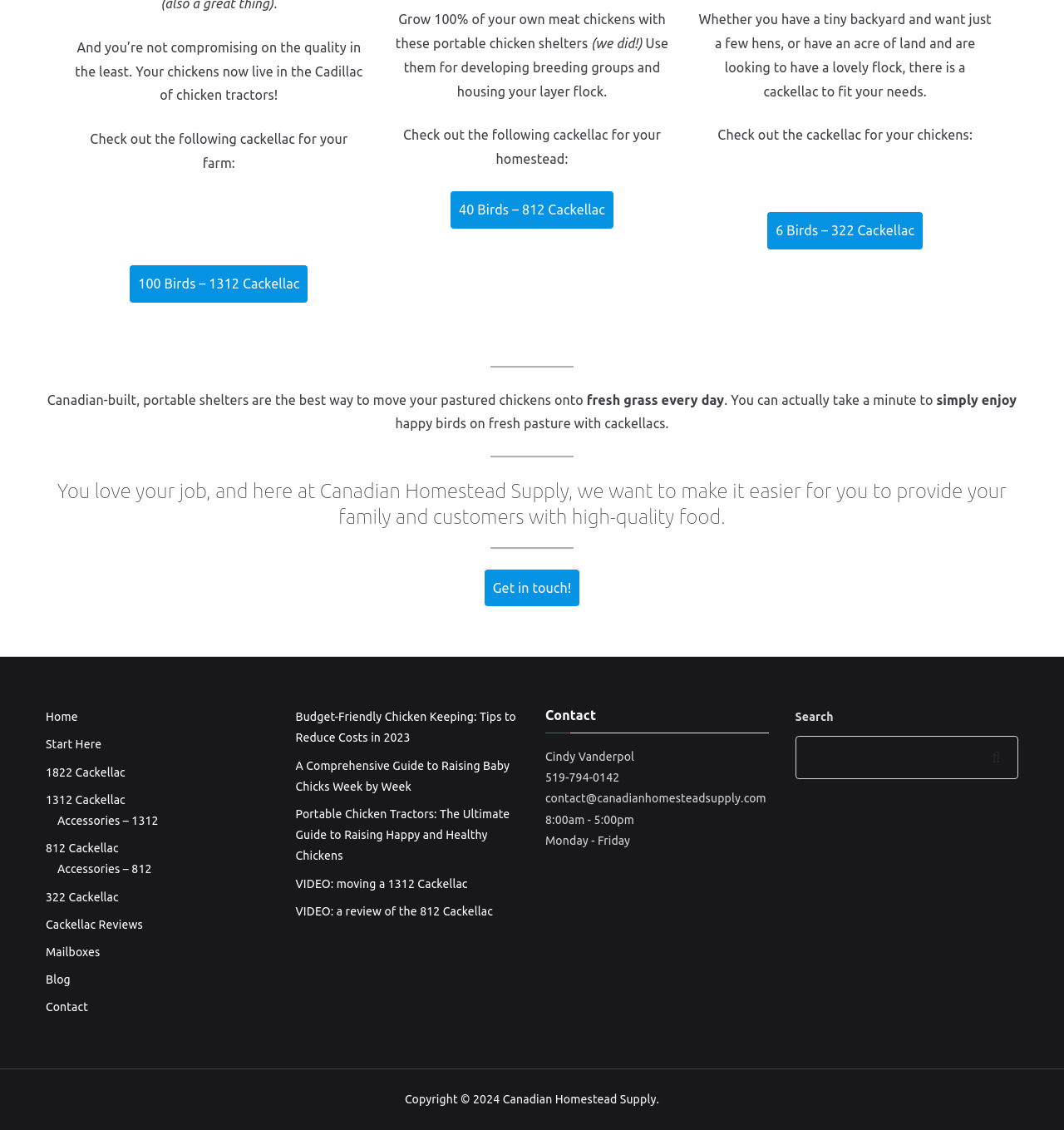Predict the bounding box coordinates of the UI element that matches this description: "40 Birds – 812 Cackellac". The coordinates should be in the format [left, top, right, bottom] with each value between 0 and 1.

[0.423, 0.169, 0.577, 0.202]